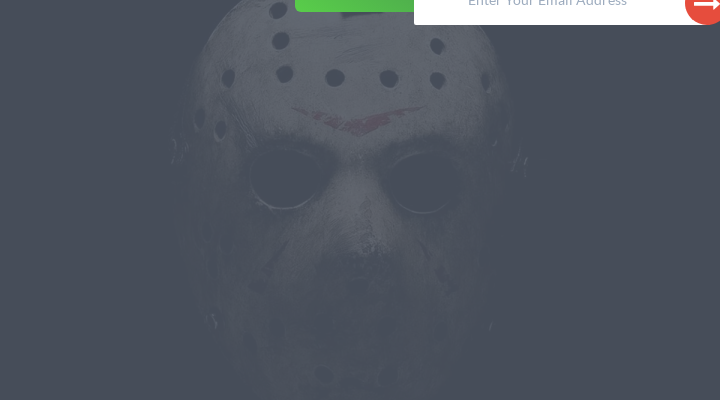What is the purpose of the call-to-action box?
Please analyze the image and answer the question with as much detail as possible.

The call-to-action box is overlaying the imagery of the iconic hockey mask, inviting viewers to enter their email address. This suggests that the image is part of a promotional or informational context related to horror series or events, such as the upcoming 'Crystal Lake' TV series.